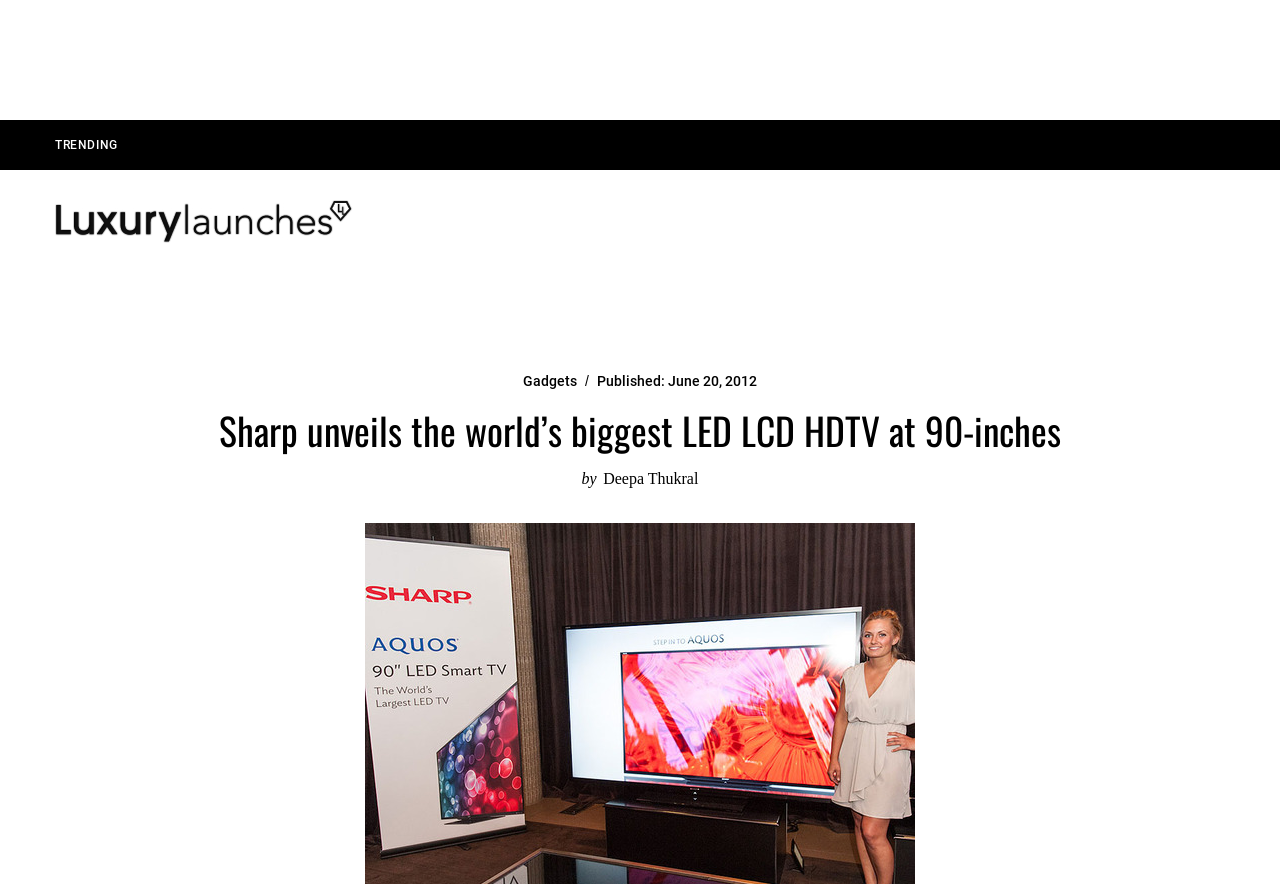Please find the bounding box coordinates of the clickable region needed to complete the following instruction: "Check published date". The bounding box coordinates must consist of four float numbers between 0 and 1, i.e., [left, top, right, bottom].

[0.522, 0.422, 0.591, 0.44]